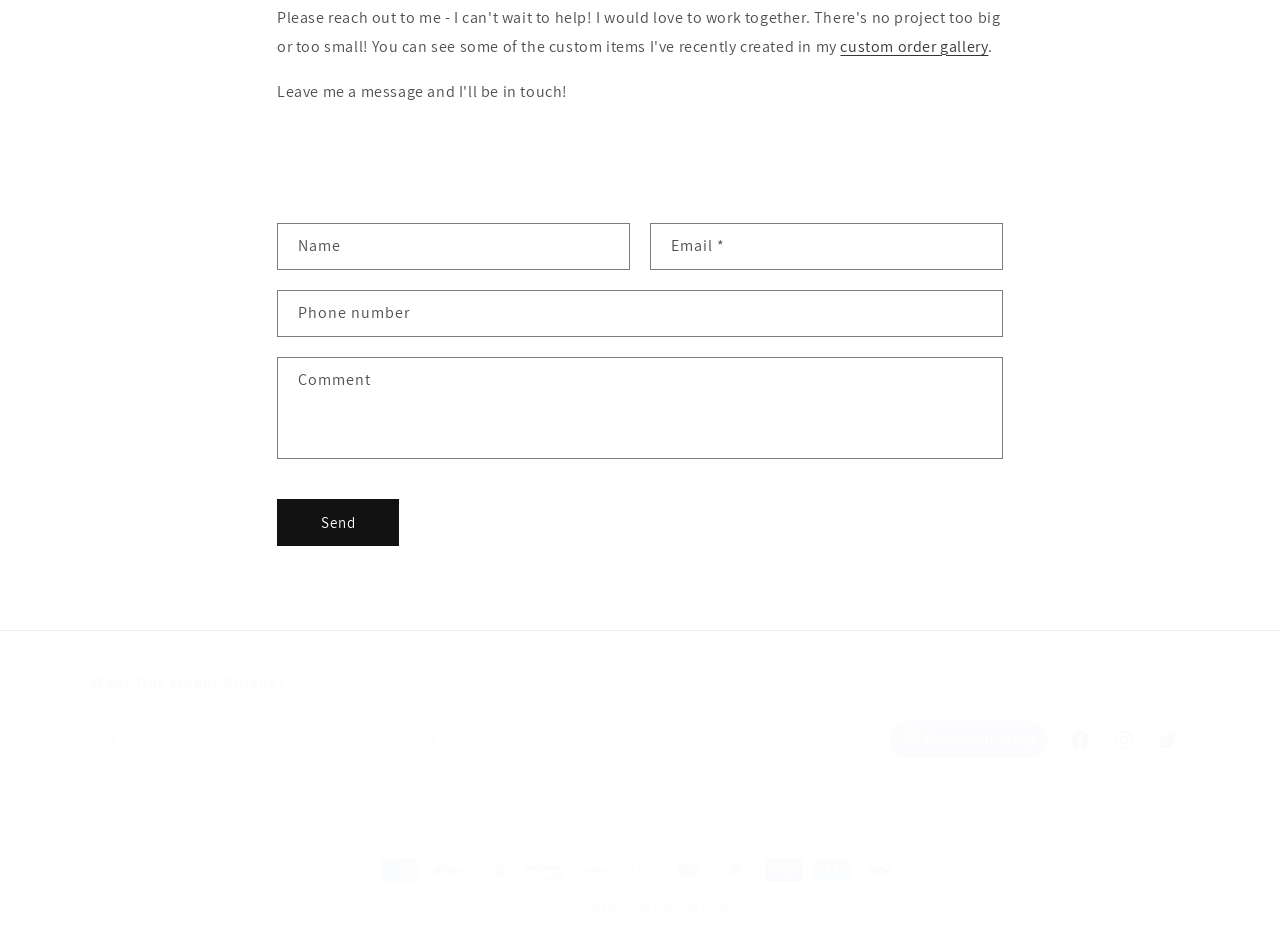Bounding box coordinates must be specified in the format (top-left x, top-left y, bottom-right x, bottom-right y). All values should be floating point numbers between 0 and 1. What are the bounding box coordinates of the UI element described as: Twitter

[0.895, 0.769, 0.93, 0.817]